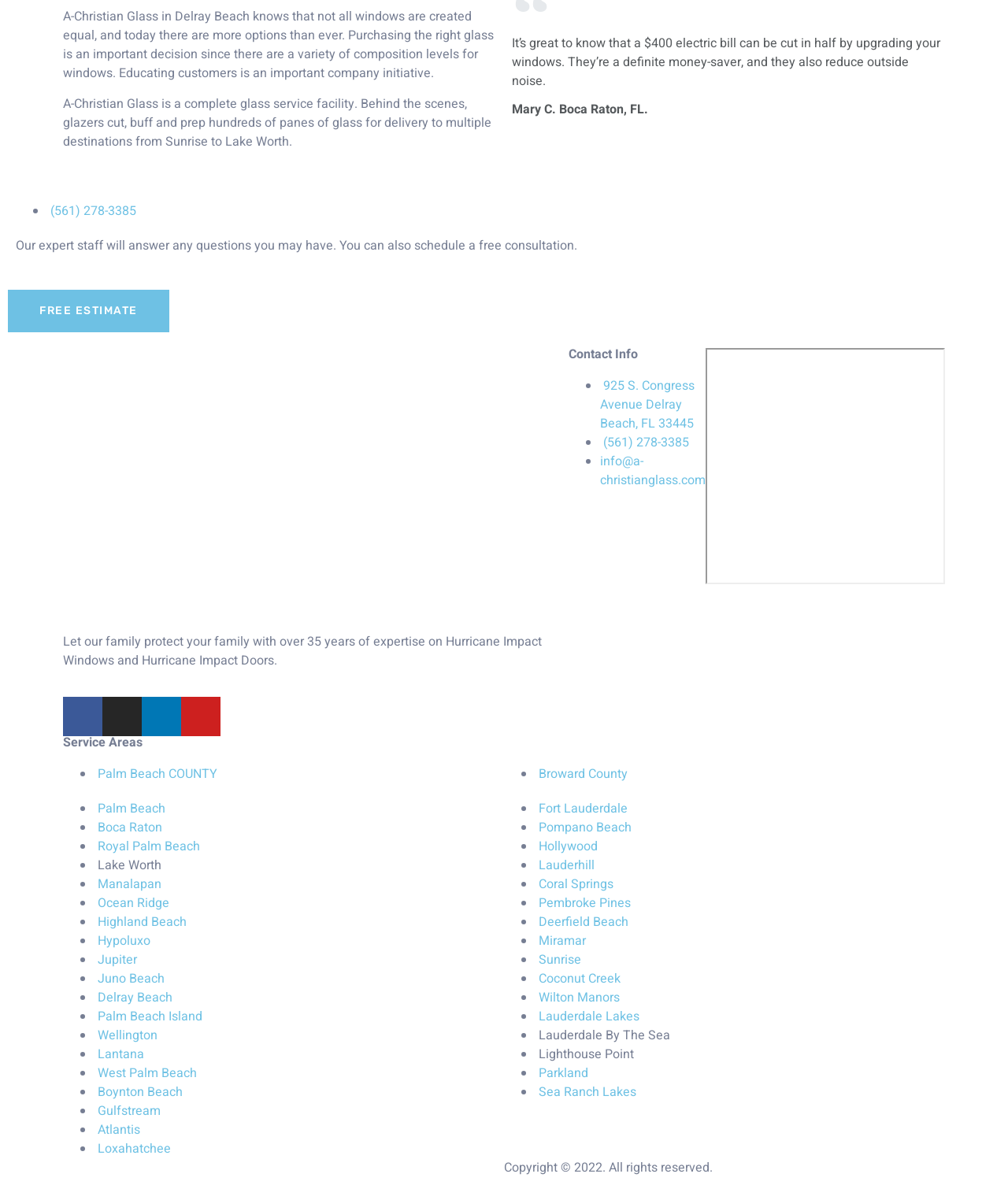What is the company's name?
Based on the visual details in the image, please answer the question thoroughly.

The company's name is mentioned in the first paragraph of the webpage, 'A-Christian Glass in Delray Beach knows that not all windows are created equal...'. It is also mentioned in the iframe element with the text 'A-Christian Glass'.